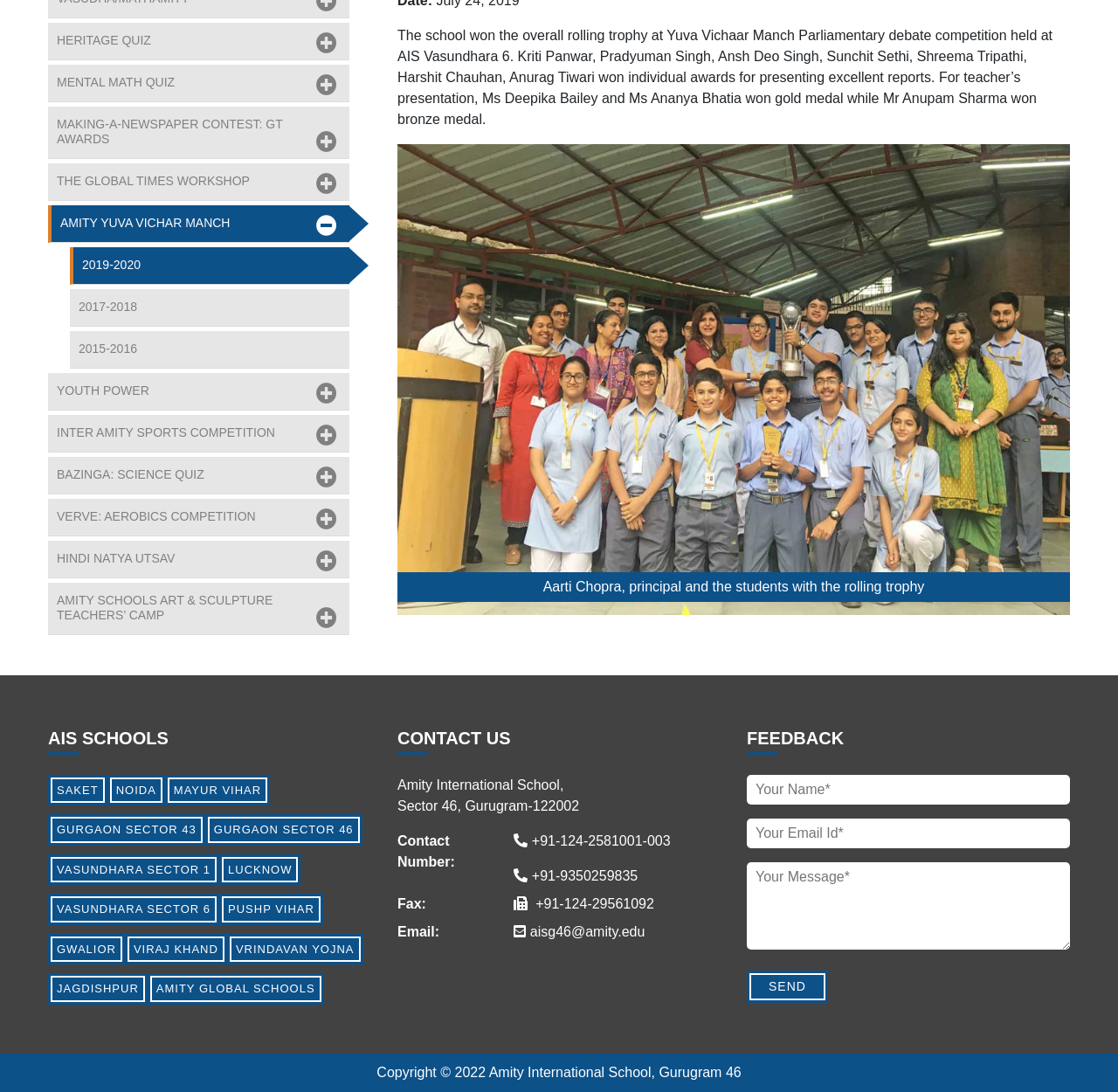Show the bounding box coordinates for the HTML element as described: "name="your-email" placeholder="Your Email Id*"".

[0.668, 0.75, 0.957, 0.777]